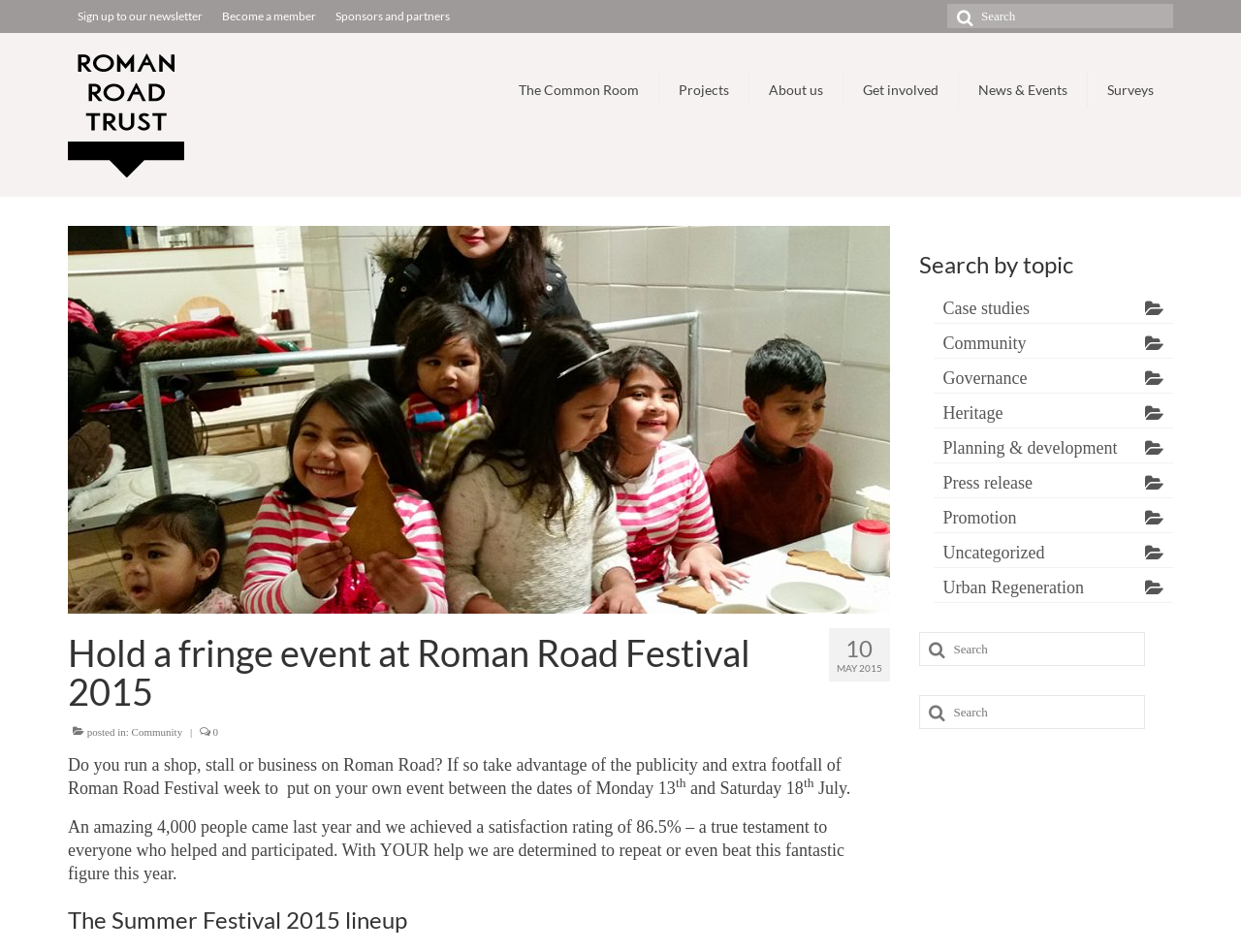What is the name of the festival mentioned?
Refer to the image and respond with a one-word or short-phrase answer.

Roman Road Festival